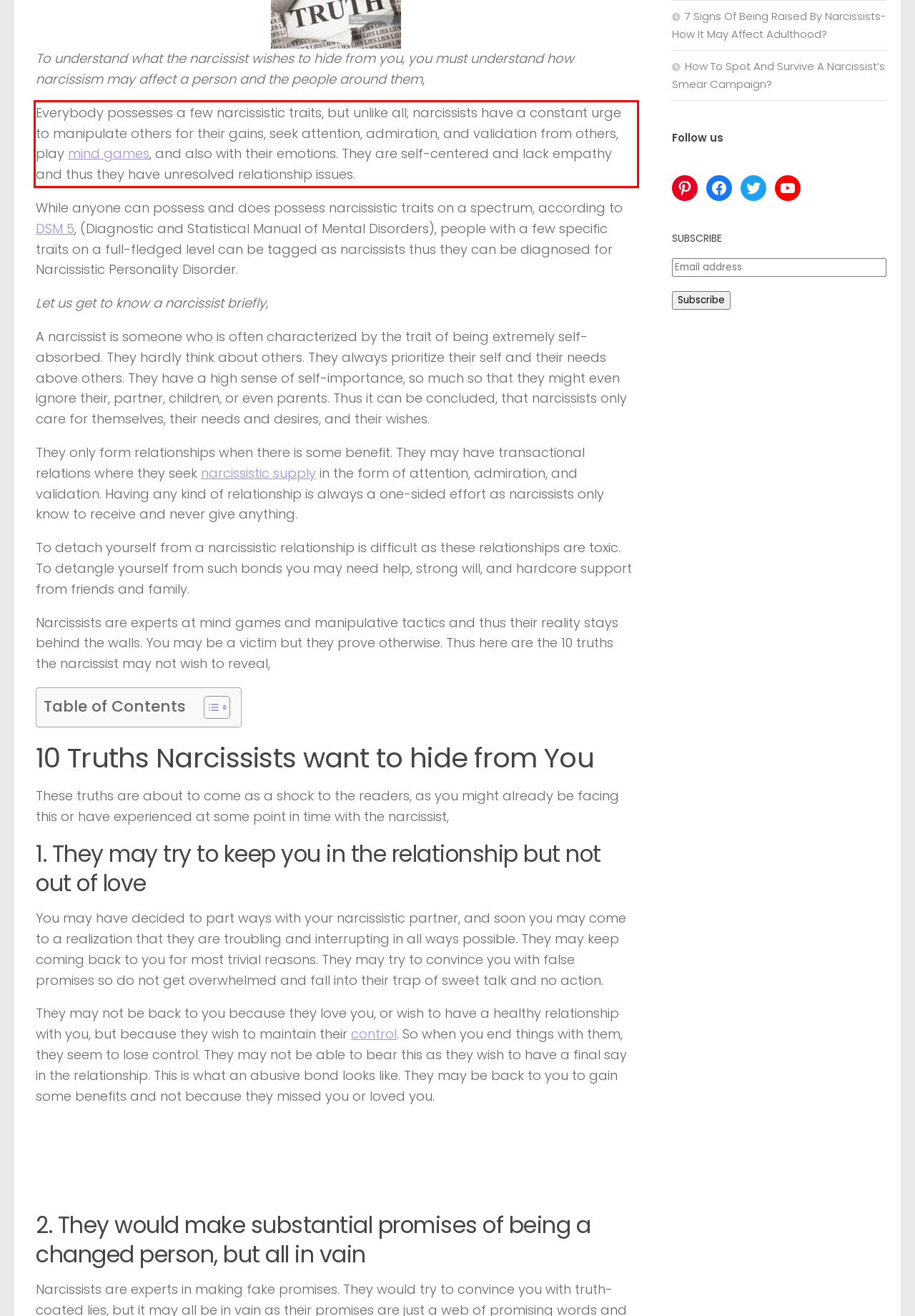Given a screenshot of a webpage containing a red bounding box, perform OCR on the text within this red bounding box and provide the text content.

Everybody possesses a few narcissistic traits, but unlike all; narcissists have a constant urge to manipulate others for their gains, seek attention, admiration, and validation from others, play mind games, and also with their emotions. They are self-centered and lack empathy and thus they have unresolved relationship issues.